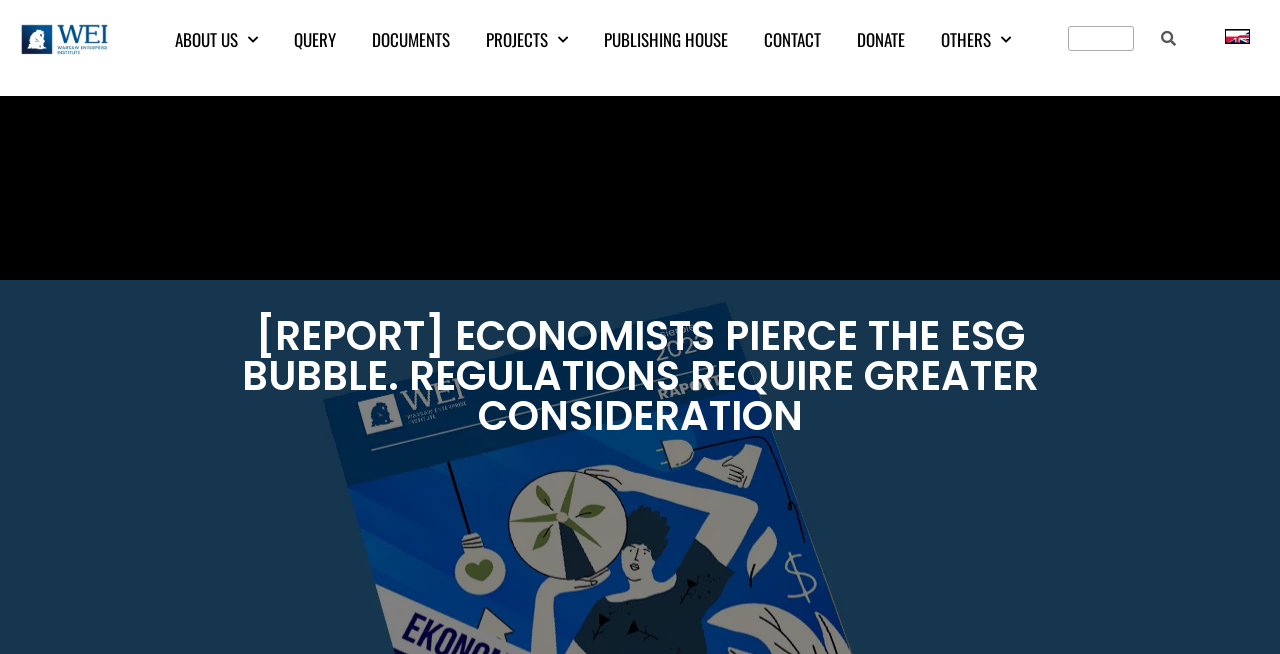Identify the bounding box for the described UI element: "parent_node: Search name="s"".

[0.834, 0.039, 0.886, 0.078]